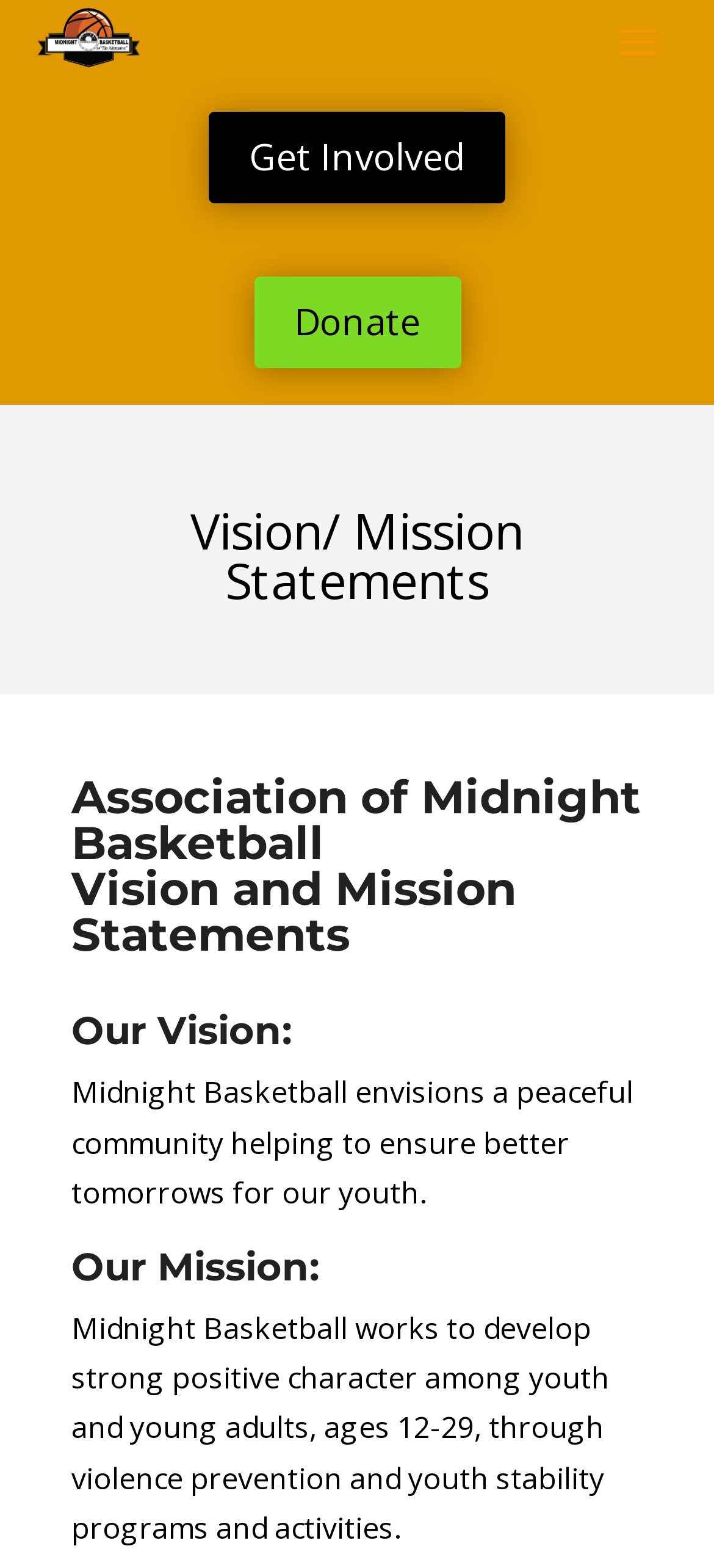What is the purpose of Midnight Basketball? Please answer the question using a single word or phrase based on the image.

Violence prevention